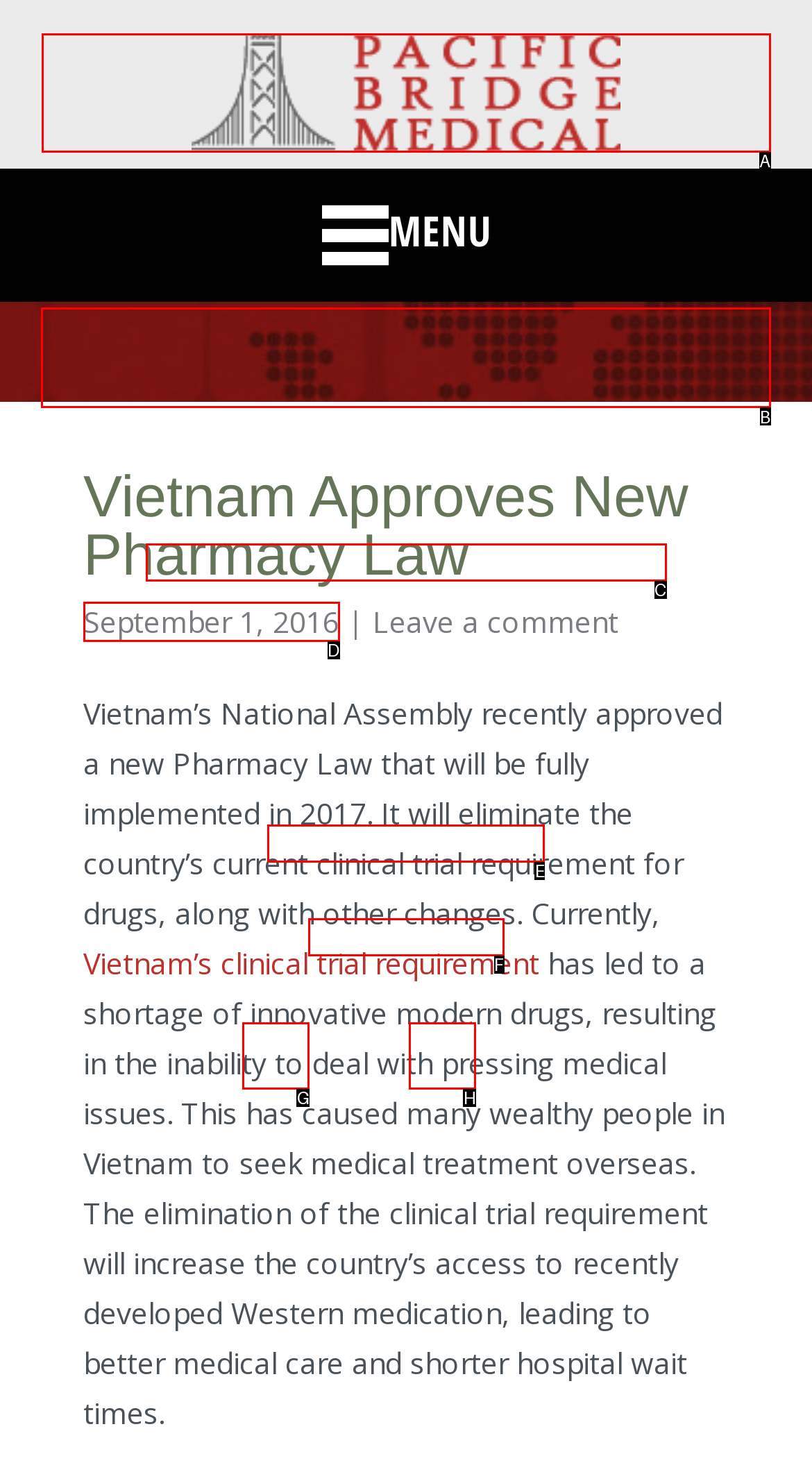Which option should you click on to fulfill this task: Search for something? Answer with the letter of the correct choice.

B